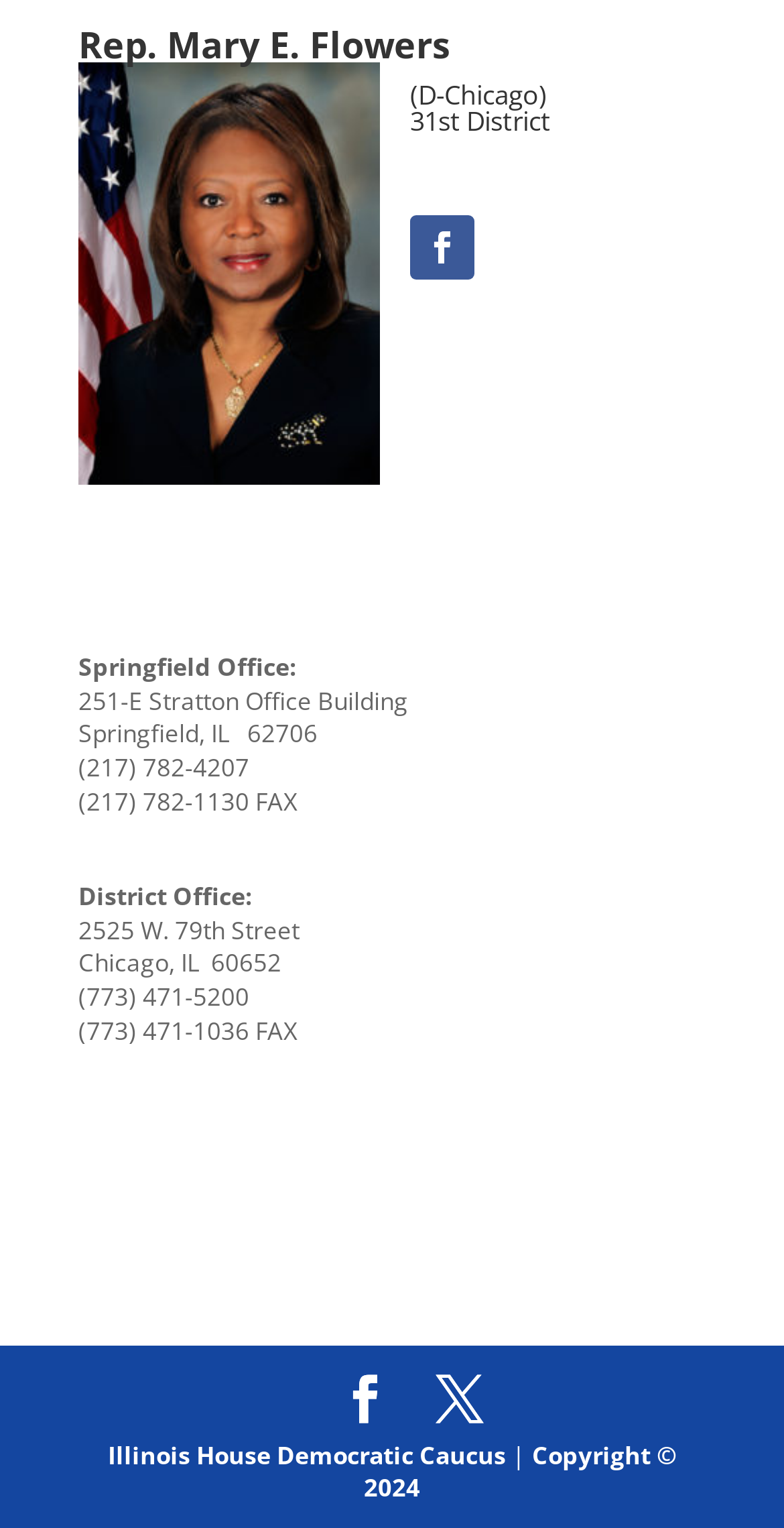What is the address of the District Office?
We need a detailed and meticulous answer to the question.

The address of the District Office is obtained from the StaticText element '2525 W. 79th Street' which is located below the 'District Office:' label.